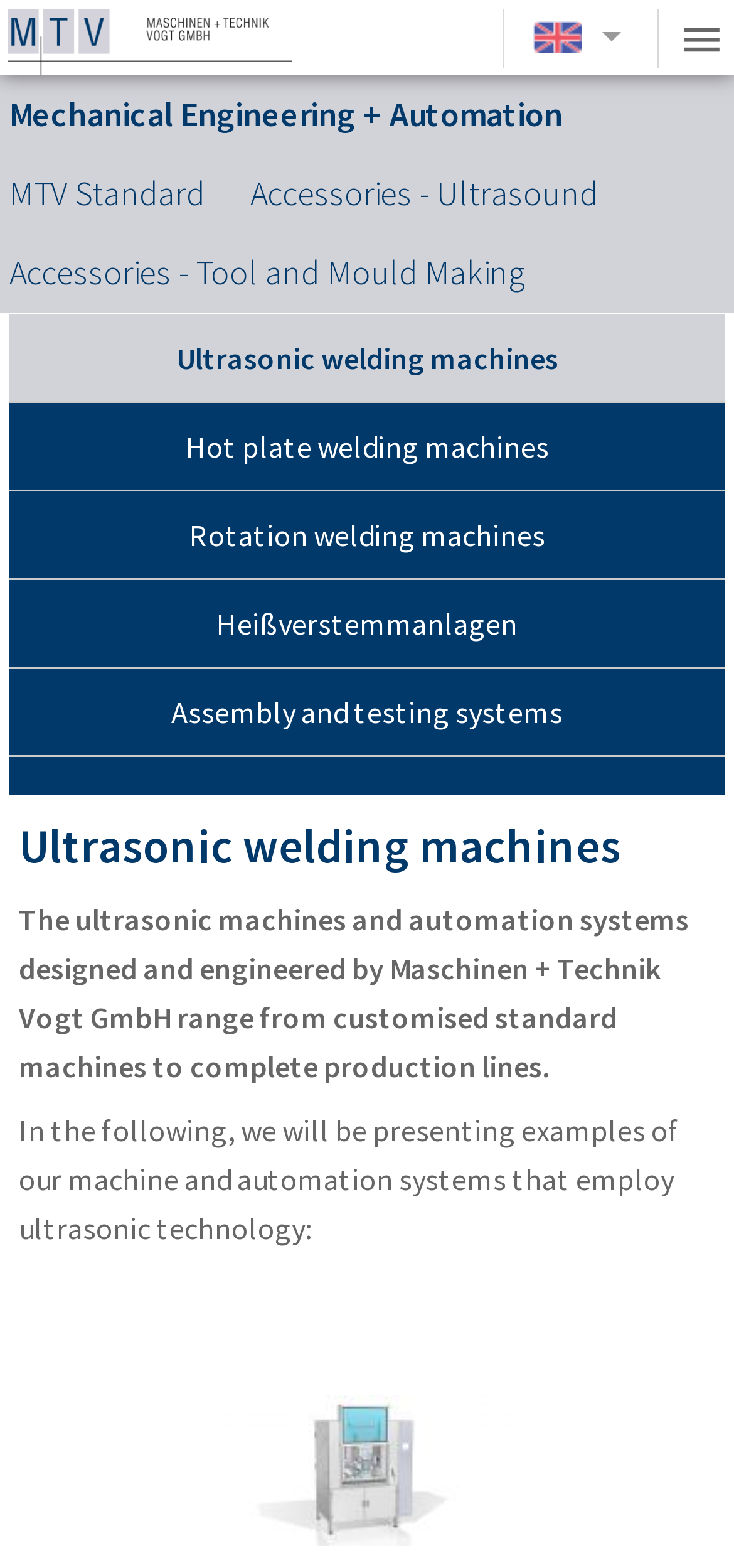Please find the bounding box coordinates of the clickable region needed to complete the following instruction: "View Ultrasonic welding machines". The bounding box coordinates must consist of four float numbers between 0 and 1, i.e., [left, top, right, bottom].

[0.013, 0.201, 0.987, 0.256]